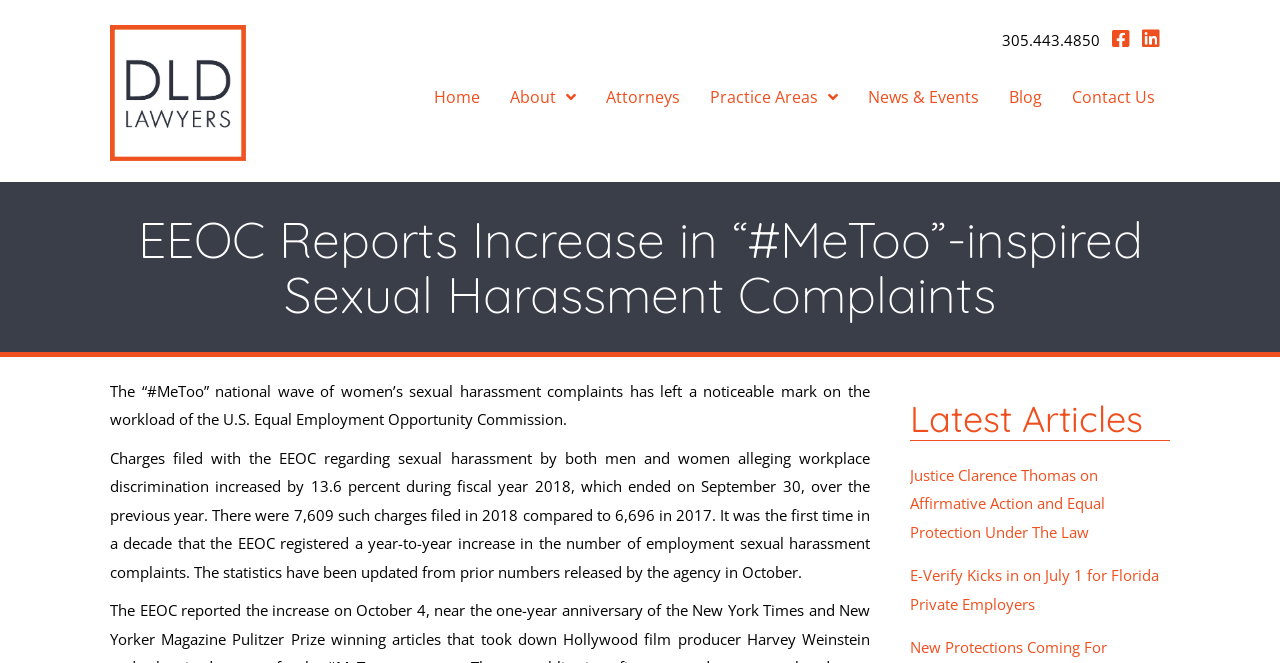How many links are there in the main navigation menu?
Please use the visual content to give a single word or phrase answer.

7